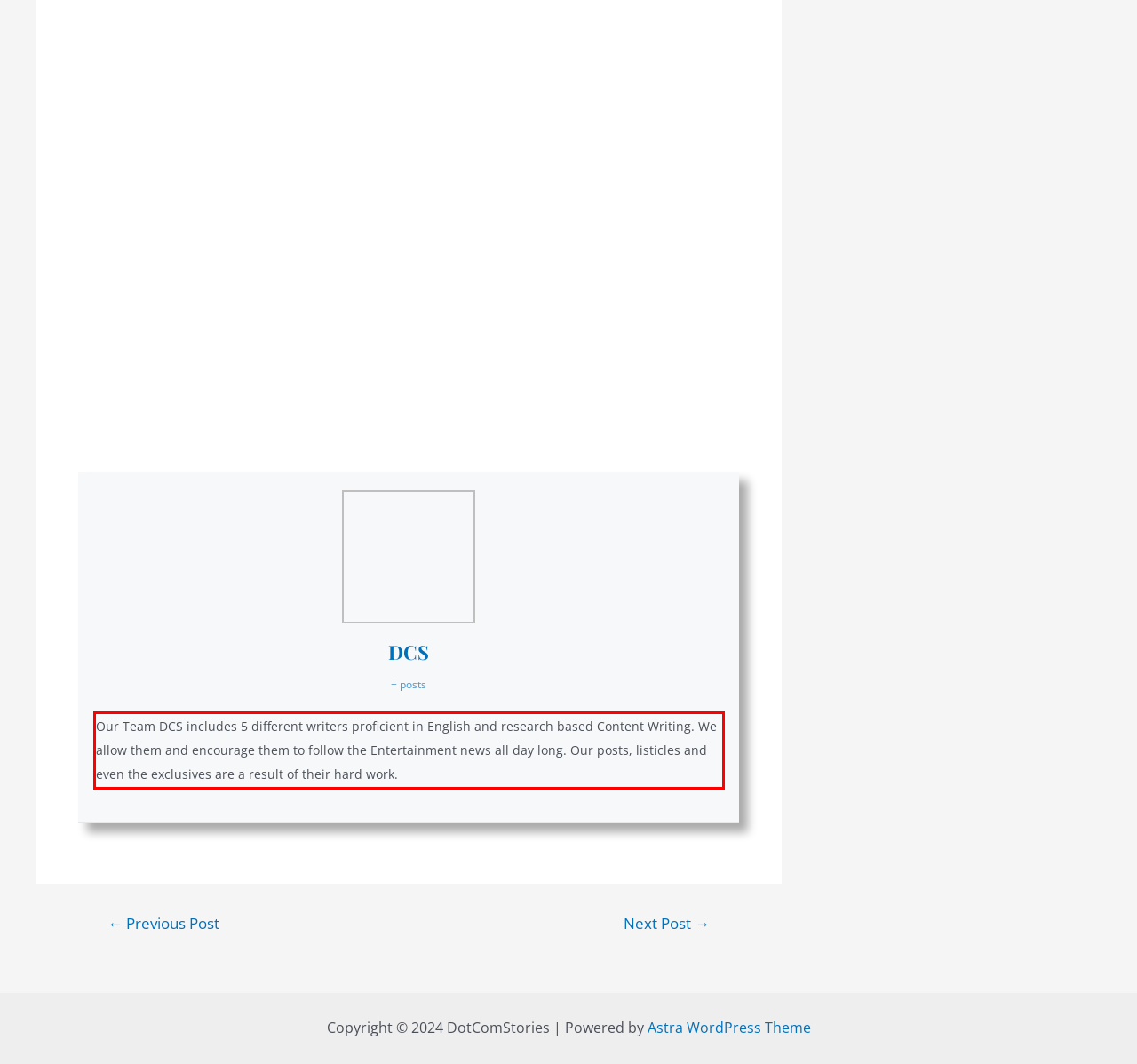Identify the text inside the red bounding box on the provided webpage screenshot by performing OCR.

Our Team DCS includes 5 different writers proficient in English and research based Content Writing. We allow them and encourage them to follow the Entertainment news all day long. Our posts, listicles and even the exclusives are a result of their hard work.